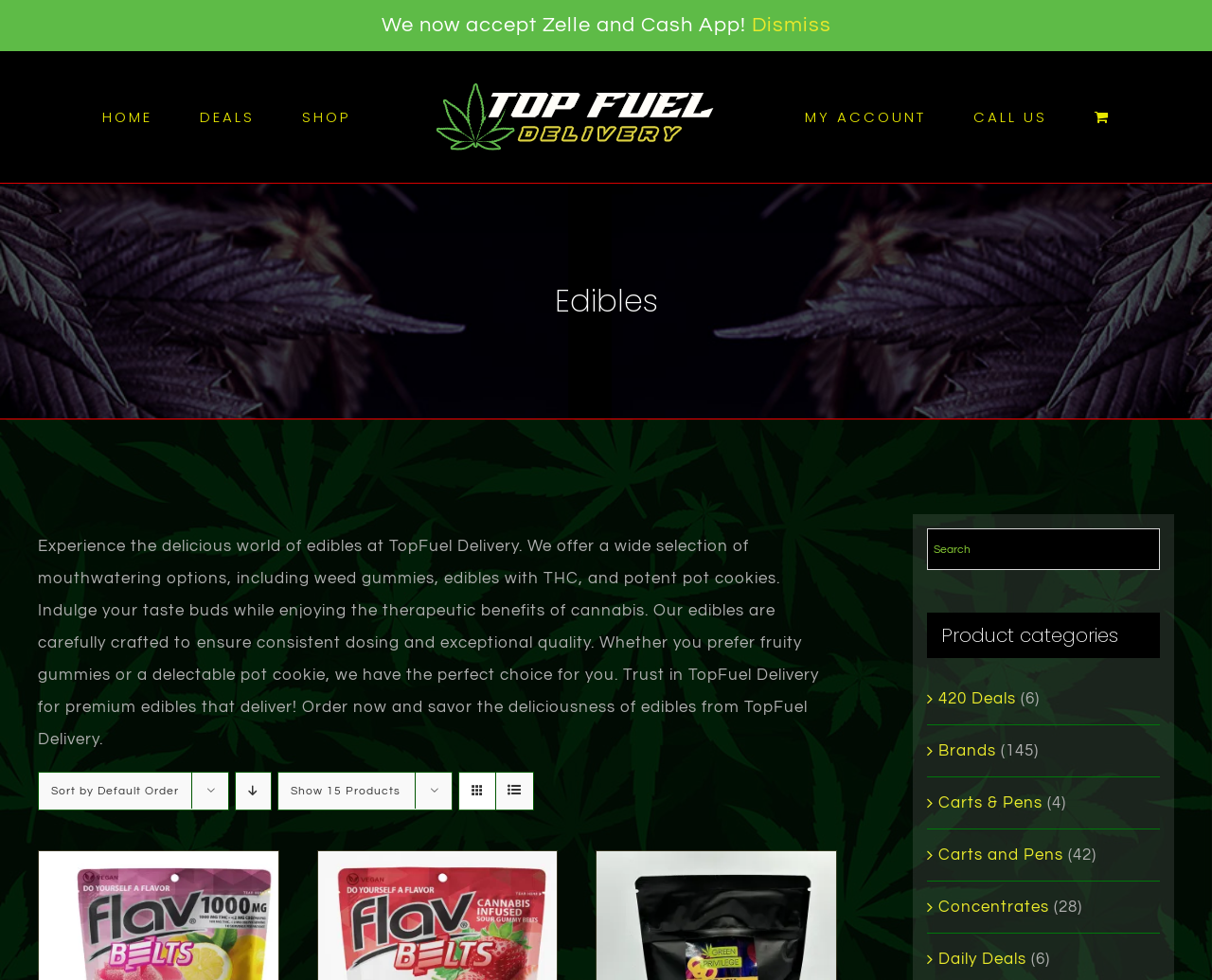Provide a thorough summary of the webpage.

This webpage is about TopFuel Delivery, a cannabis edibles online store. At the top, there is a navigation menu with links to "HOME", "DEALS", "SHOP", "MY ACCOUNT", "CALL US", and "View Cart". The TopFuel Delivery logo is also located at the top. 

Below the navigation menu, there is a page title bar with a heading that reads "Edibles". A brief introduction to TopFuel Delivery's edibles products is provided, highlighting their wide selection of options, including weed gummies, edibles with THC, and pot cookies.

On the left side of the page, there is a section with filters and sorting options. Users can sort products by default order, descending order, or show a specific number of products. There is also a "View as list" option.

On the right side of the page, there is a search bar where users can search for products. Below the search bar, there are links to various product categories, including "420 Deals", "Brands", "Carts & Pens", "Concentrates", and "Daily Deals", each with a number of products in parentheses.

At the bottom of the page, there is a notification that reads "We now accept Zelle and Cash App!" with a "Dismiss" button next to it.